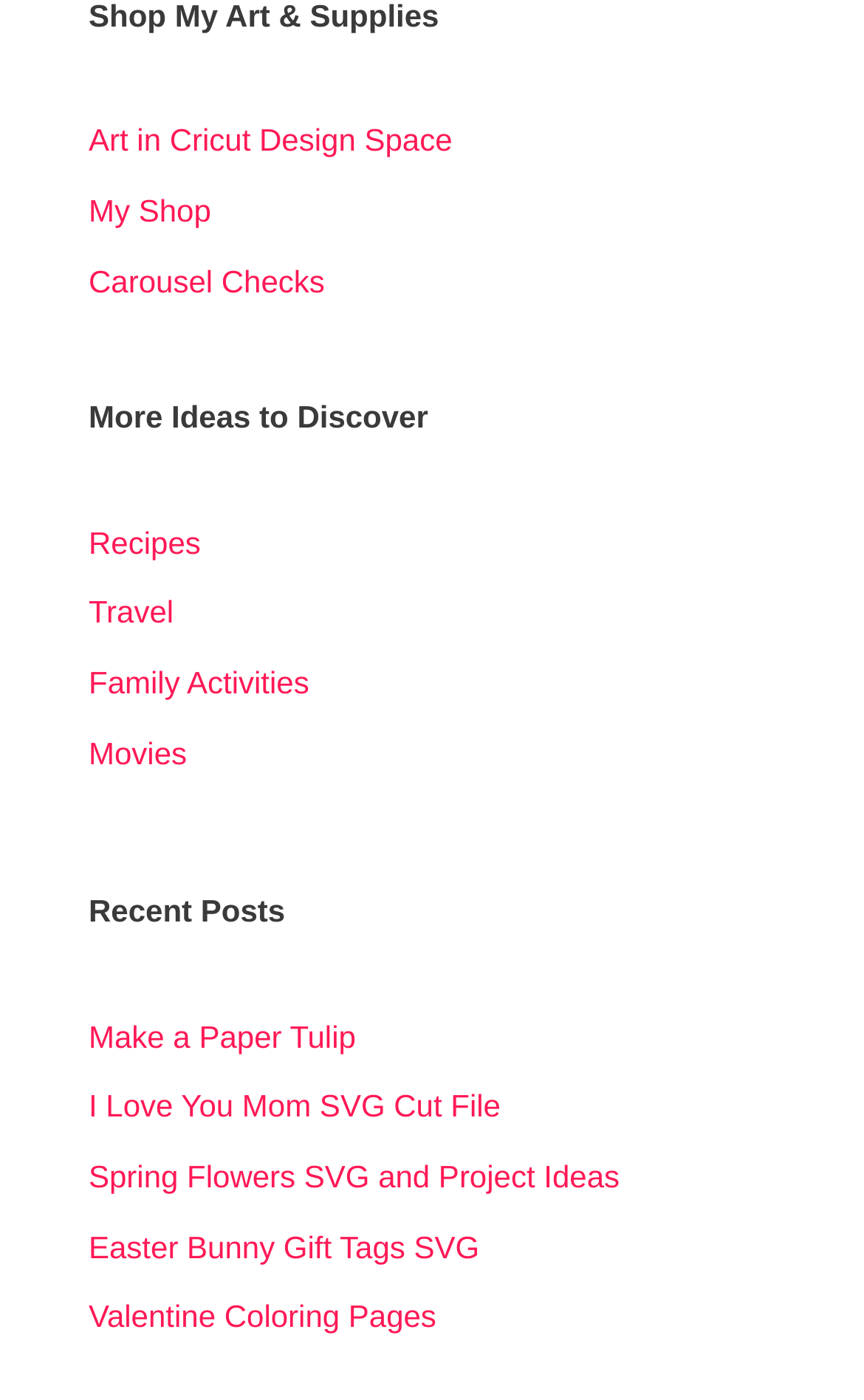How many sections are there in the webpage?
Relying on the image, give a concise answer in one word or a brief phrase.

4